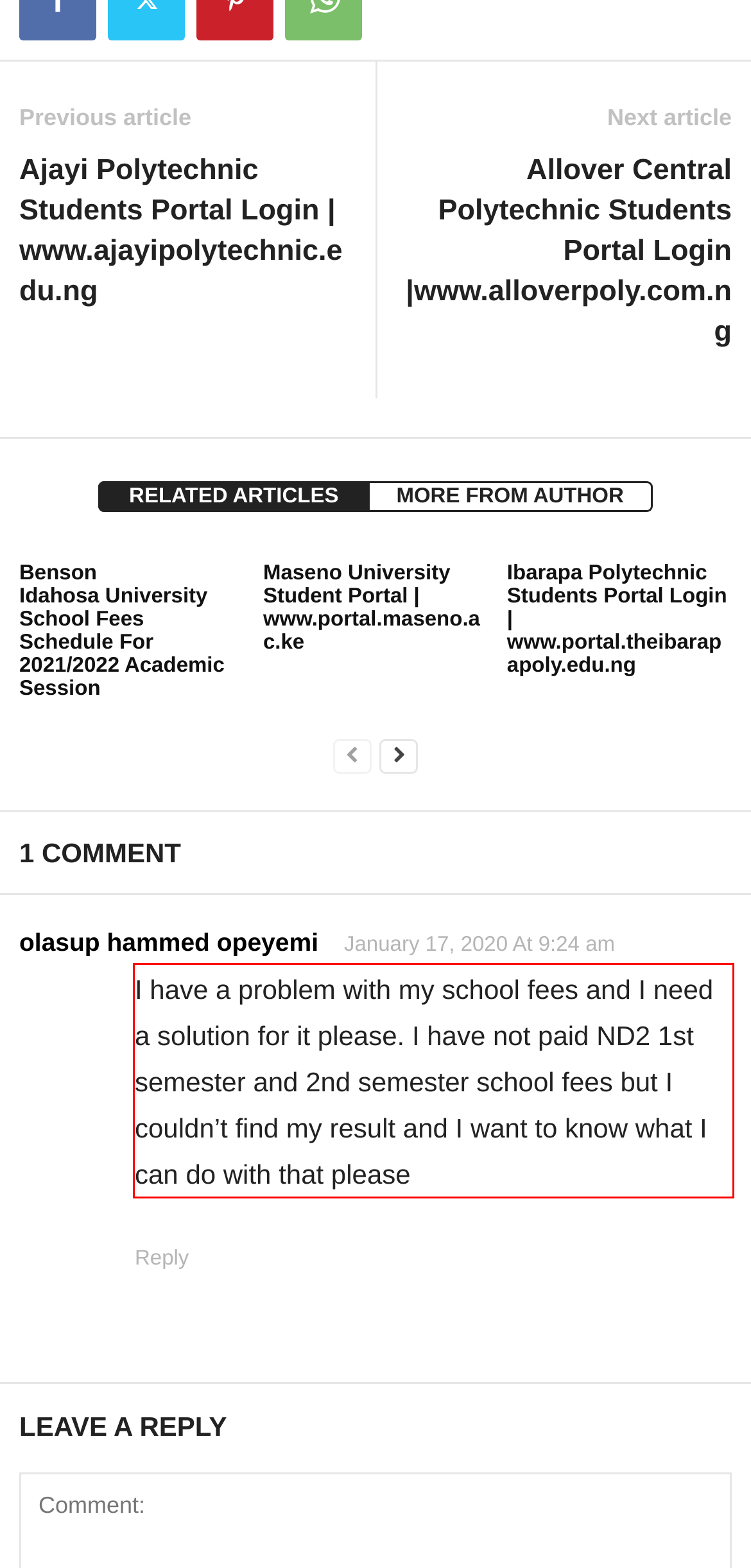Within the provided webpage screenshot, find the red rectangle bounding box and perform OCR to obtain the text content.

I have a problem with my school fees and I need a solution for it please. I have not paid ND2 1st semester and 2nd semester school fees but I couldn’t find my result and I want to know what I can do with that please